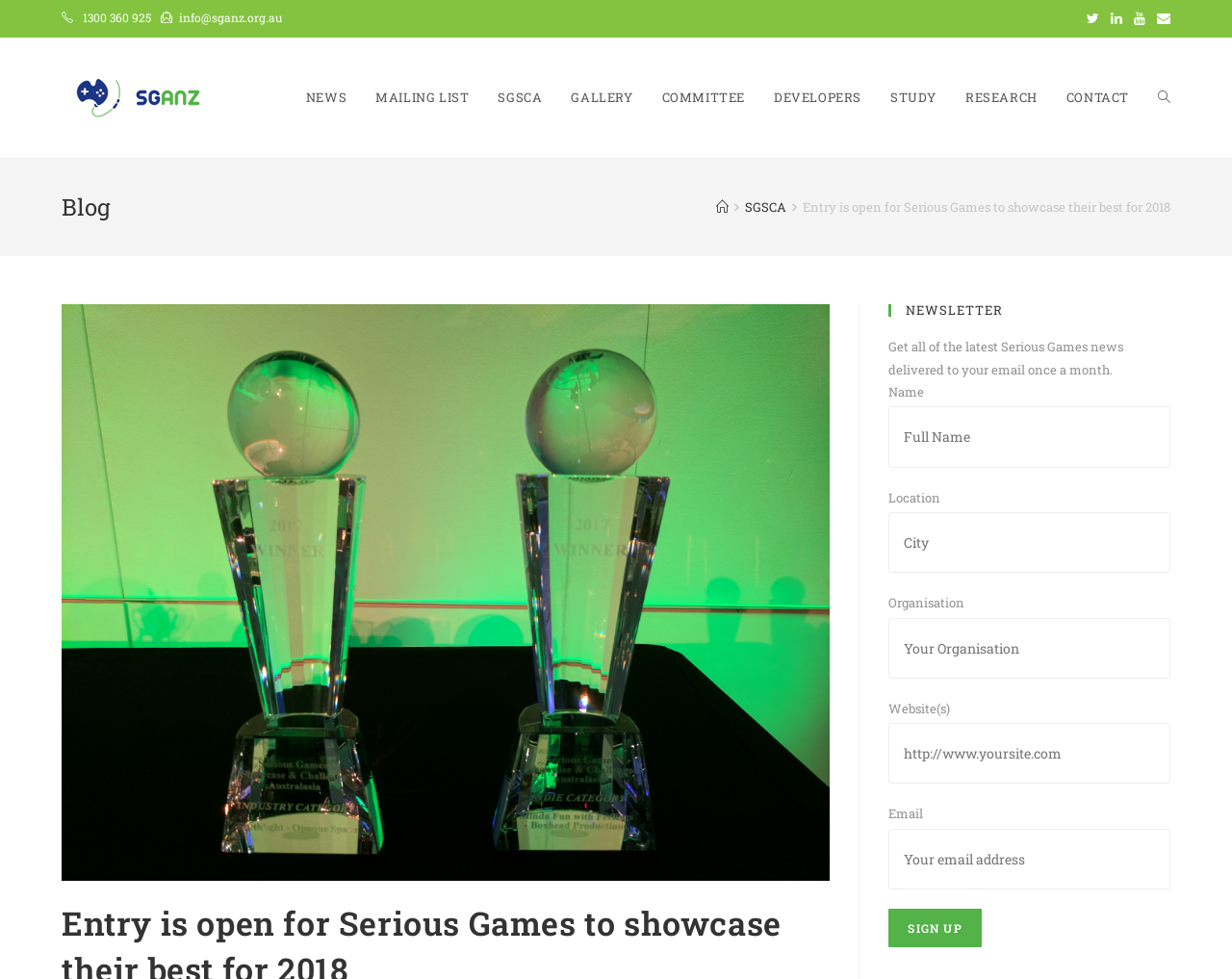Determine the bounding box coordinates of the region I should click to achieve the following instruction: "Click the Sign up button". Ensure the bounding box coordinates are four float numbers between 0 and 1, i.e., [left, top, right, bottom].

[0.721, 0.928, 0.797, 0.967]